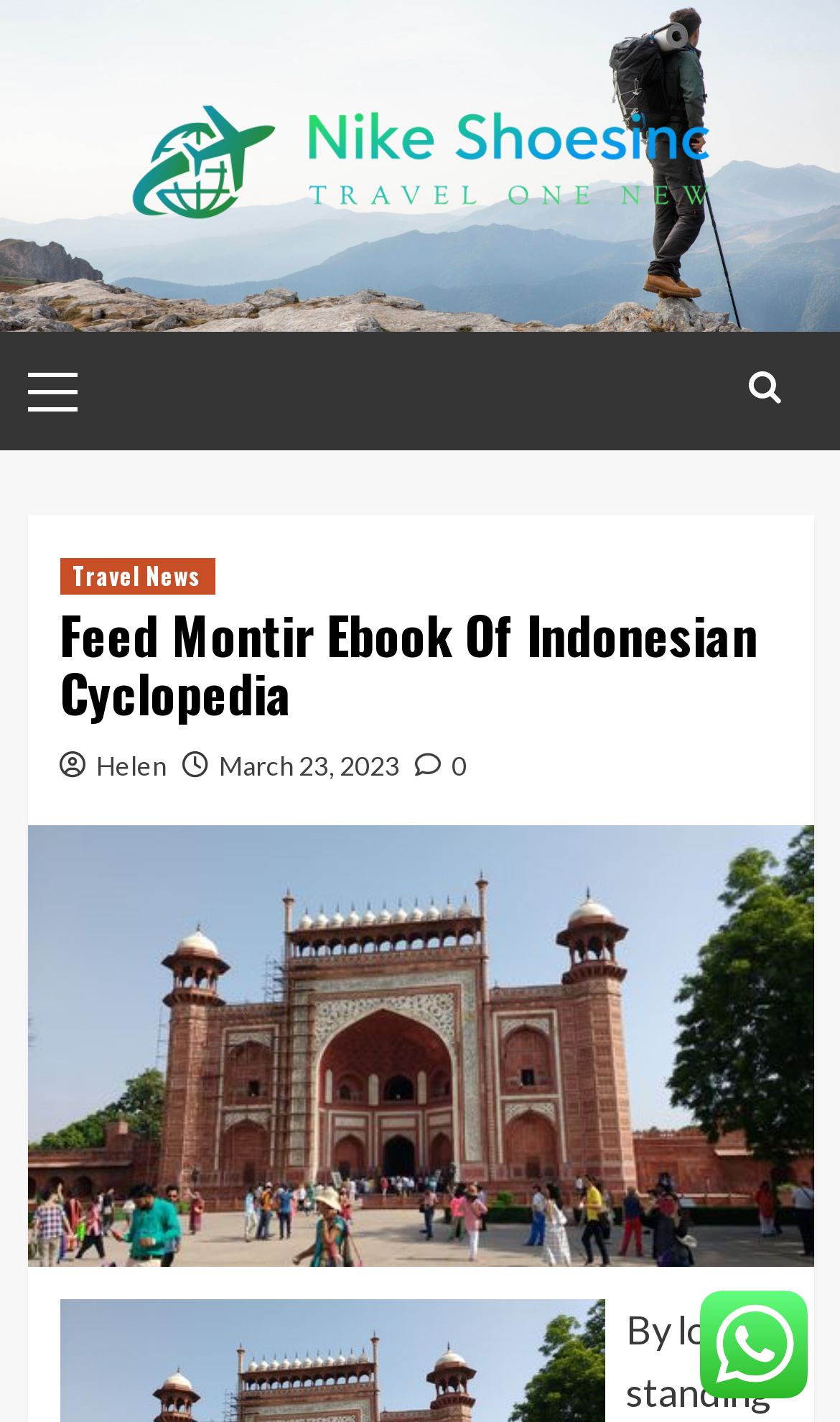Respond to the following question with a brief word or phrase:
Who is the author of the ebook?

Helen